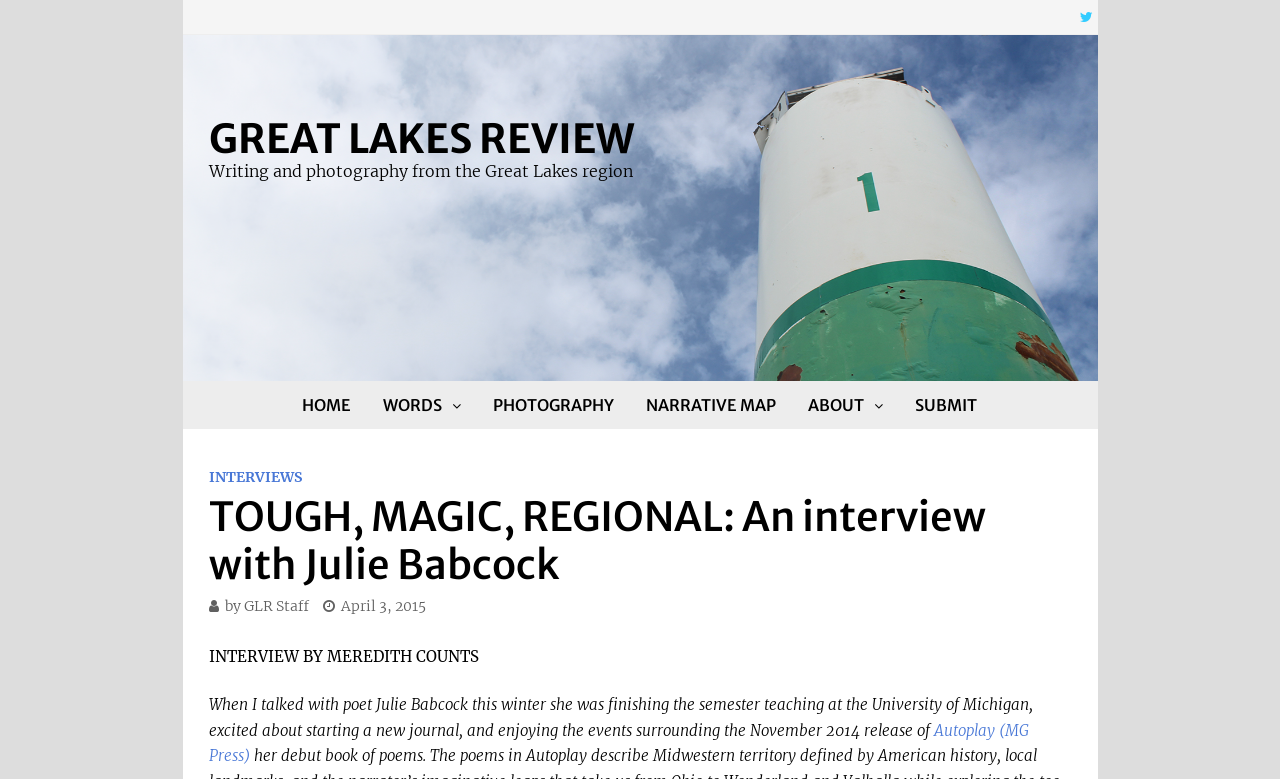Determine the bounding box coordinates of the region I should click to achieve the following instruction: "read about great lakes review". Ensure the bounding box coordinates are four float numbers between 0 and 1, i.e., [left, top, right, bottom].

[0.163, 0.146, 0.495, 0.211]